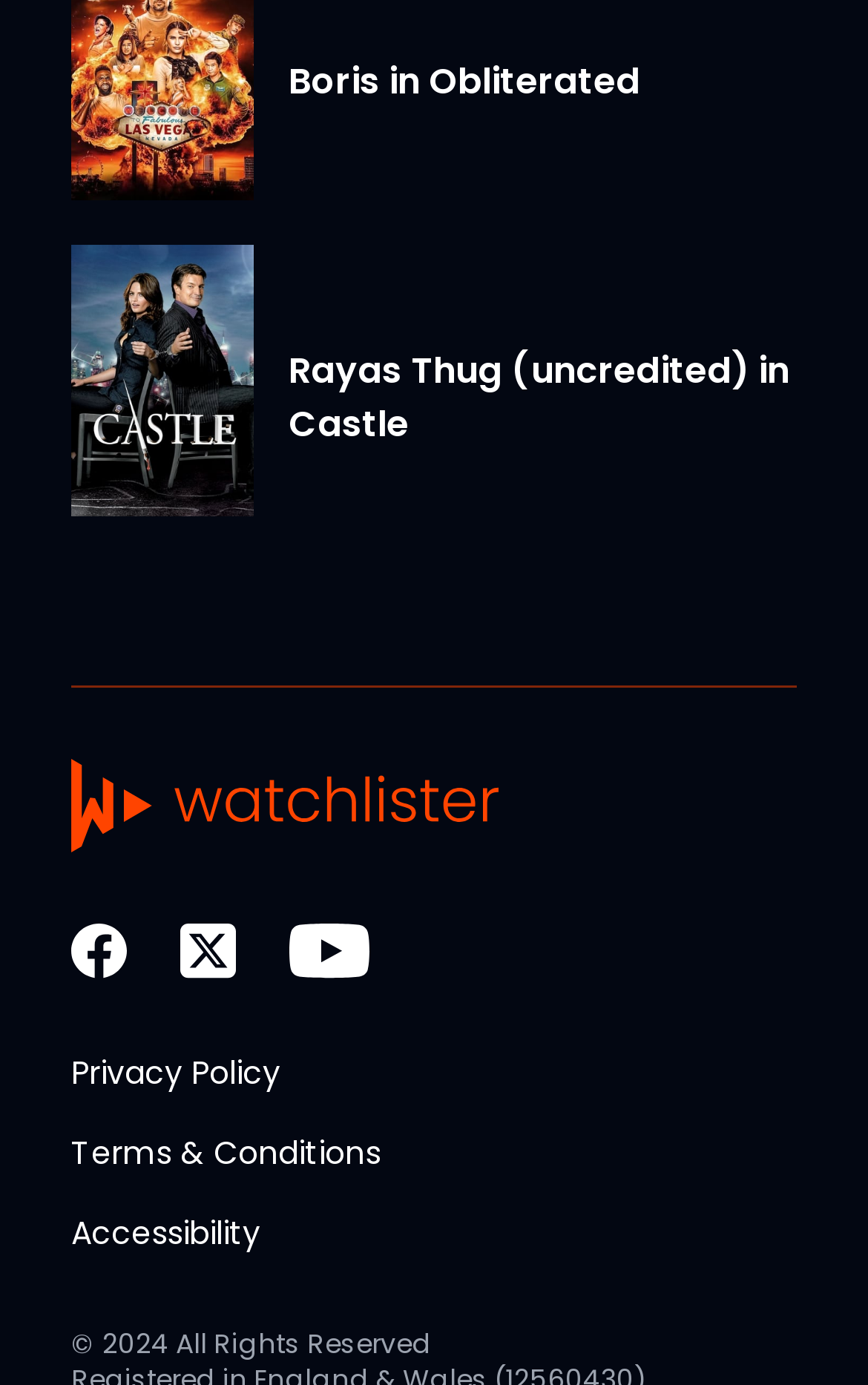Locate the bounding box coordinates of the area to click to fulfill this instruction: "Click on Career". The bounding box should be presented as four float numbers between 0 and 1, in the order [left, top, right, bottom].

None